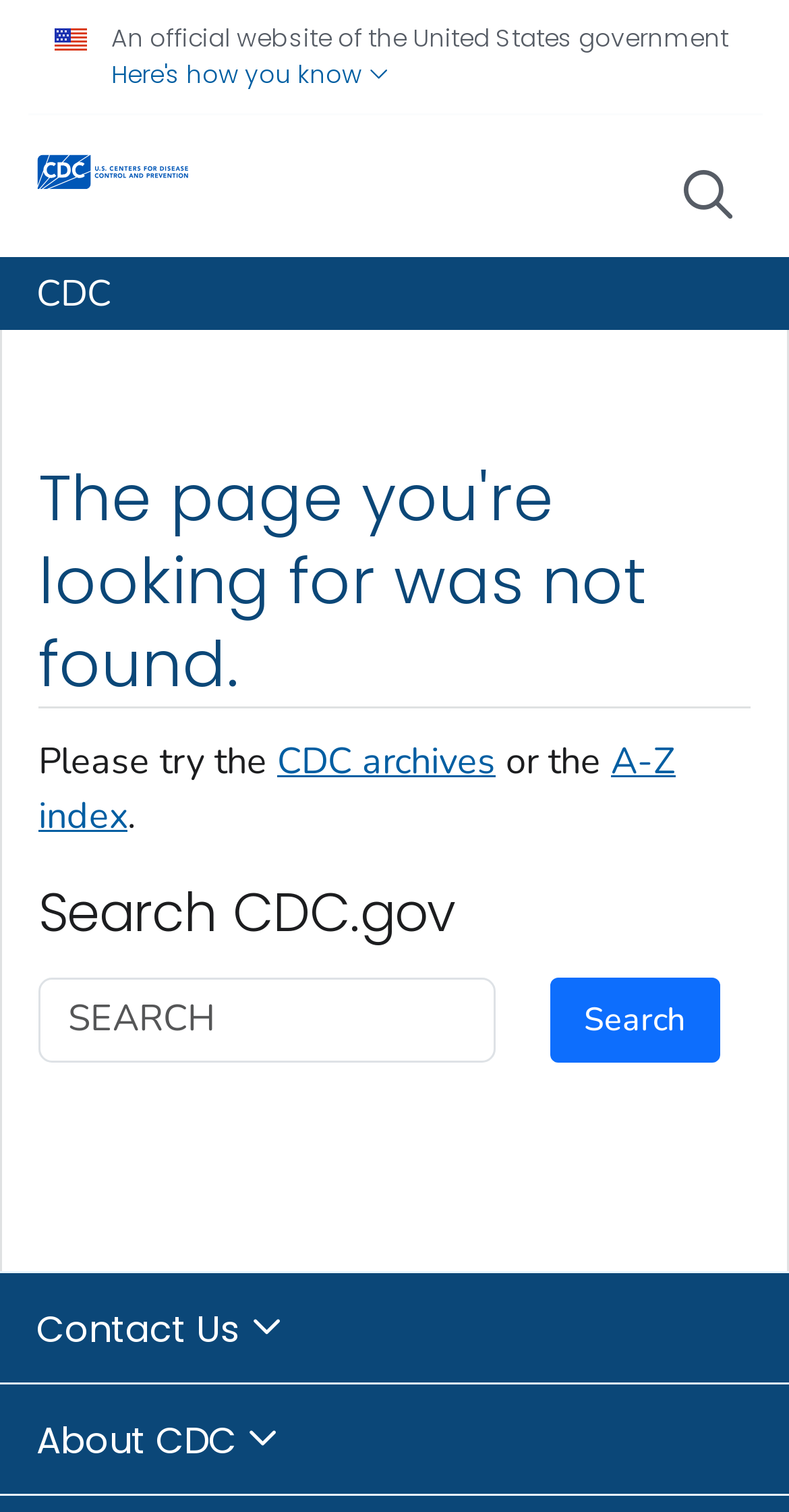What is the function of the button with a magnifying glass icon?
Using the image, elaborate on the answer with as much detail as possible.

The button with a magnifying glass icon is located next to the search bar, and it has a label 'Search'. This suggests that the function of the button is to initiate a search query.